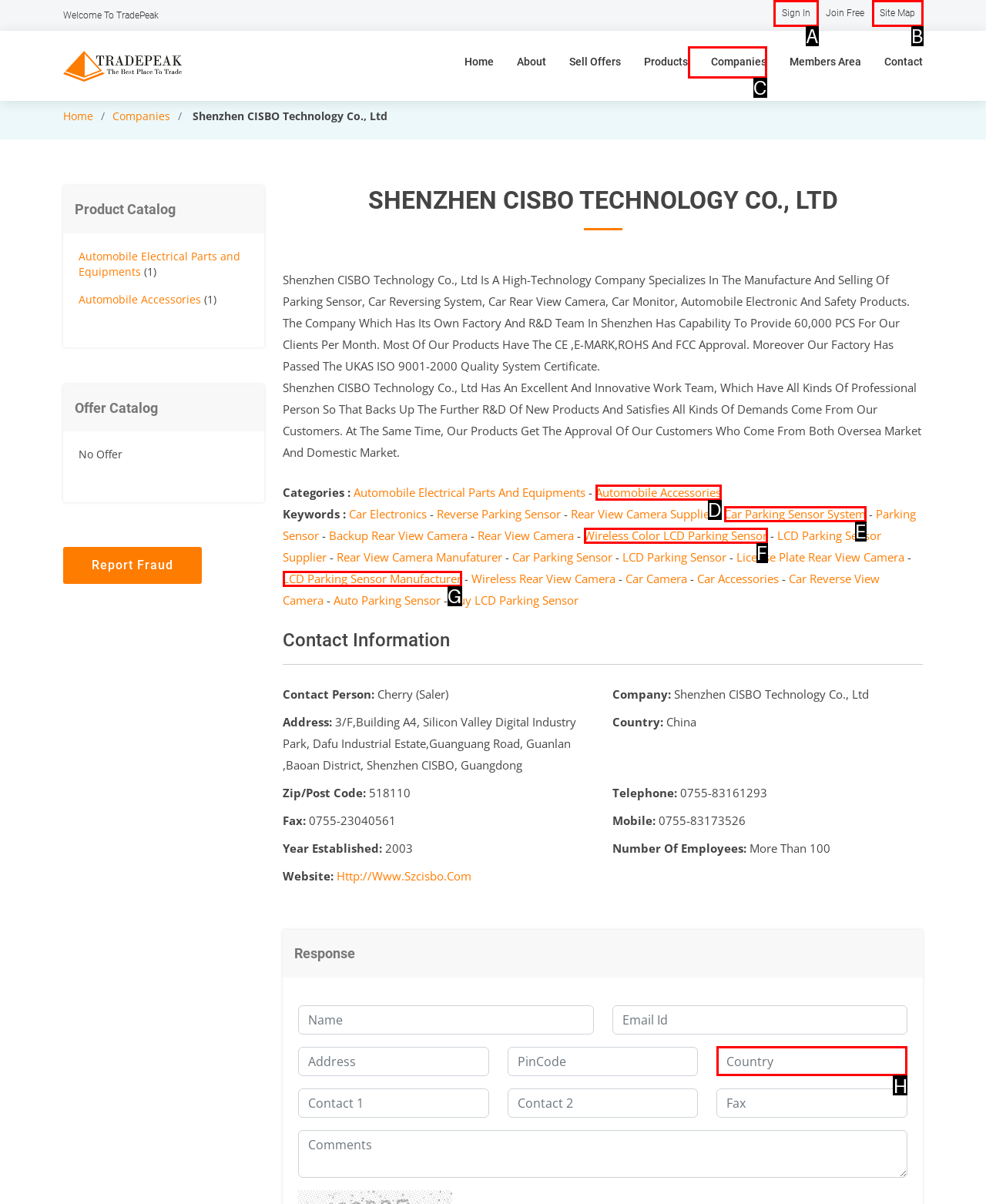Please indicate which HTML element to click in order to fulfill the following task: Click on Sign In Respond with the letter of the chosen option.

A